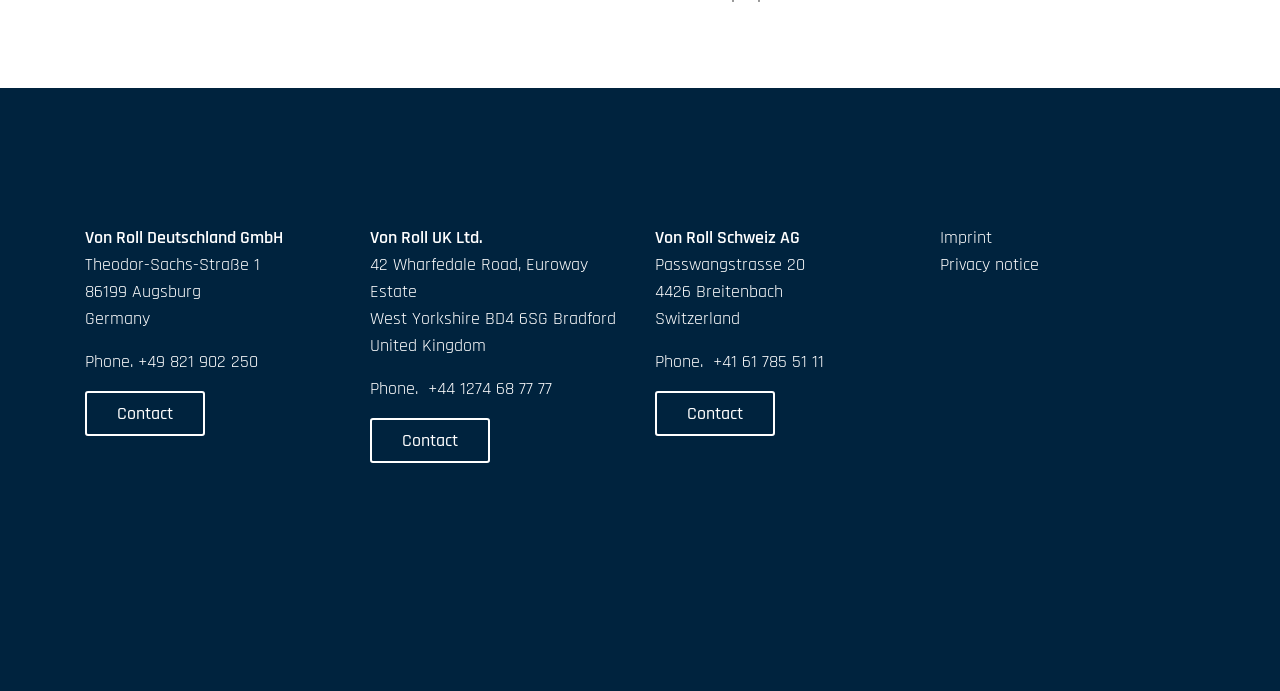Find the bounding box coordinates of the clickable region needed to perform the following instruction: "Click the 'Contact' link for Von Roll Schweiz AG". The coordinates should be provided as four float numbers between 0 and 1, i.e., [left, top, right, bottom].

[0.537, 0.582, 0.58, 0.615]